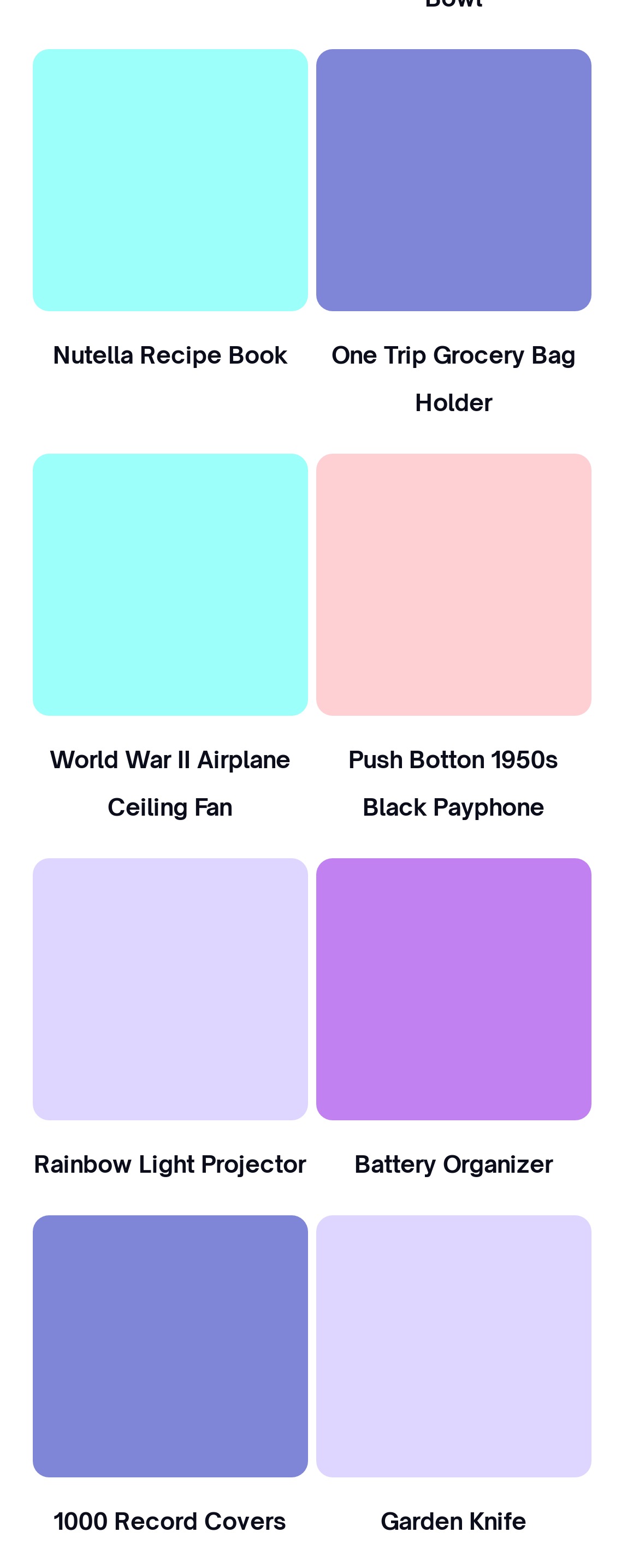Ascertain the bounding box coordinates for the UI element detailed here: "show me this!". The coordinates should be provided as [left, top, right, bottom] with each value being a float between 0 and 1.

[0.519, 0.661, 0.9, 0.704]